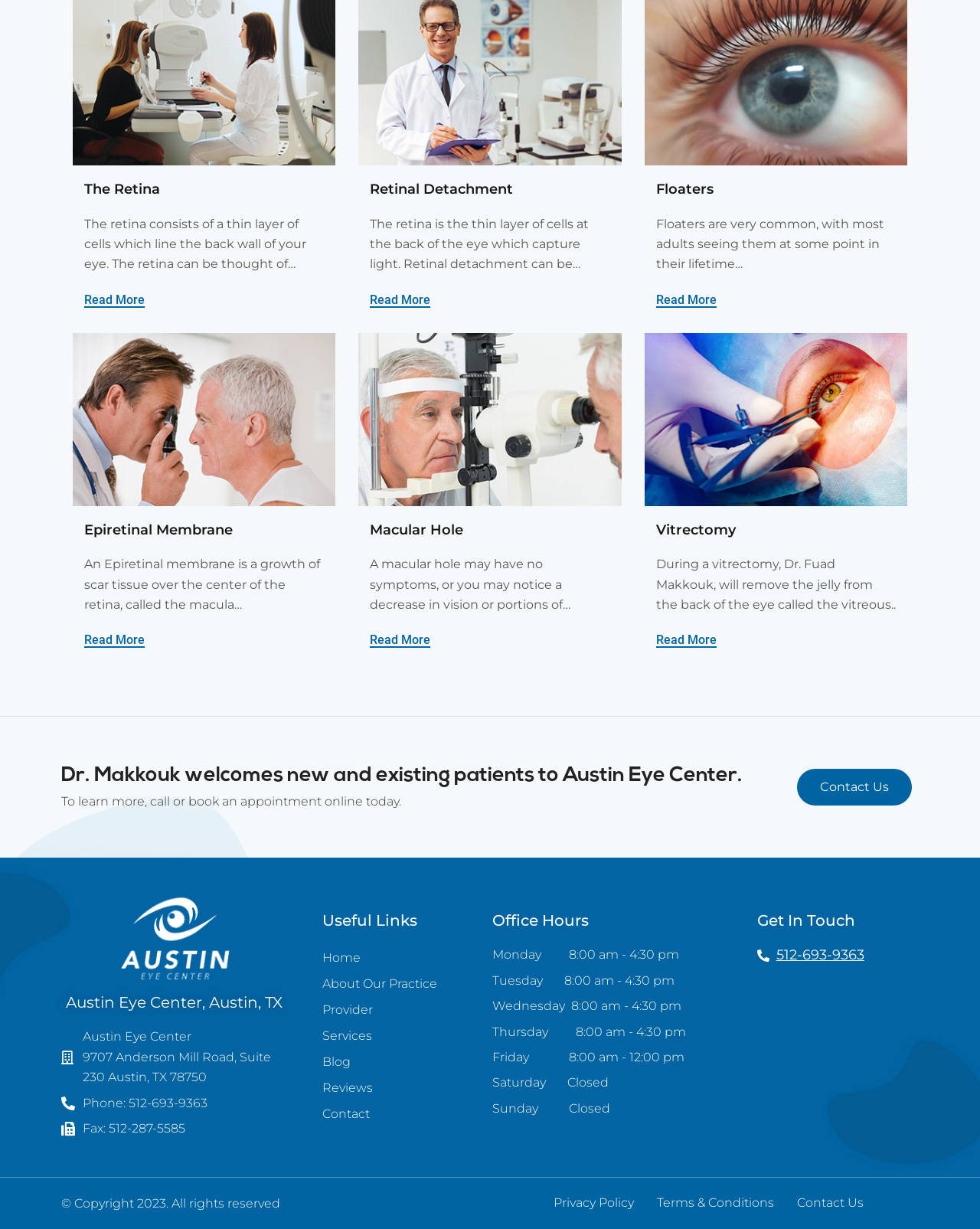Observe the image and answer the following question in detail: What is the name of the eye center?

I found the answer by looking at the heading 'Austin Eye Center, Austin, TX' which is located at the bottom of the webpage. This heading is likely to be the name of the eye center.